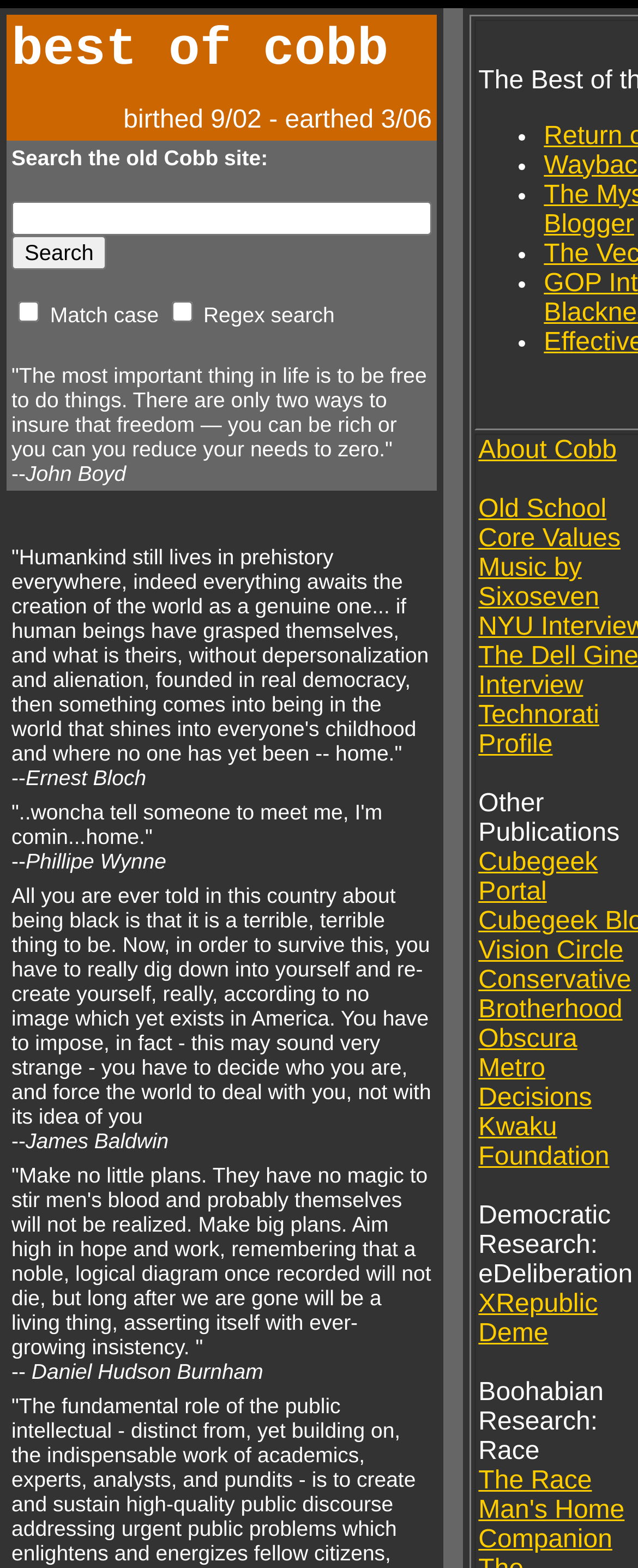Please identify the bounding box coordinates of the clickable area that will allow you to execute the instruction: "Visit The Race Man's Home Companion".

[0.75, 0.936, 0.979, 0.991]